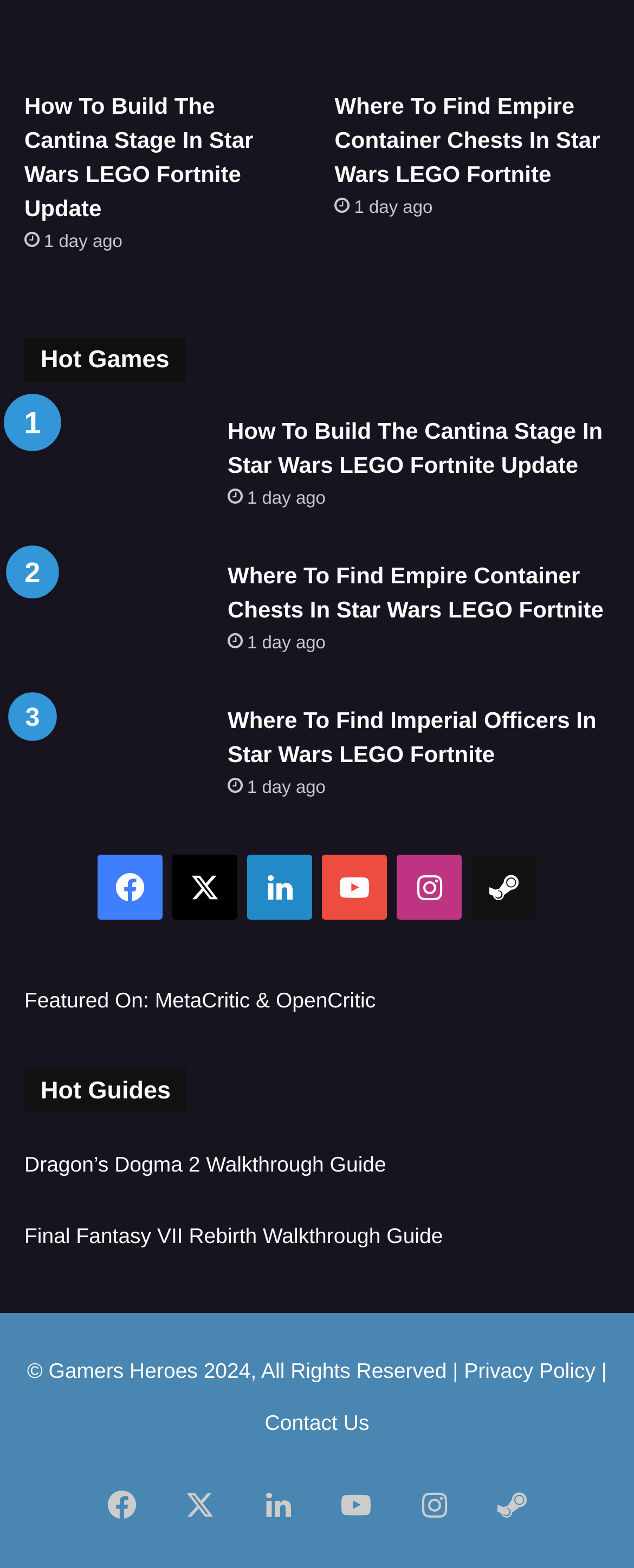Please specify the coordinates of the bounding box for the element that should be clicked to carry out this instruction: "Find Empire Container Chests in Star Wars LEGO Fortnite". The coordinates must be four float numbers between 0 and 1, formatted as [left, top, right, bottom].

[0.528, 0.059, 0.947, 0.119]